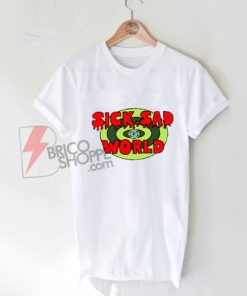Please reply to the following question with a single word or a short phrase:
Where can the T-shirt be purchased online?

bricoshoppe.com